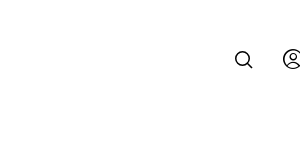Give a one-word or one-phrase response to the question: 
What is the purpose of the user icon?

User accounts or settings